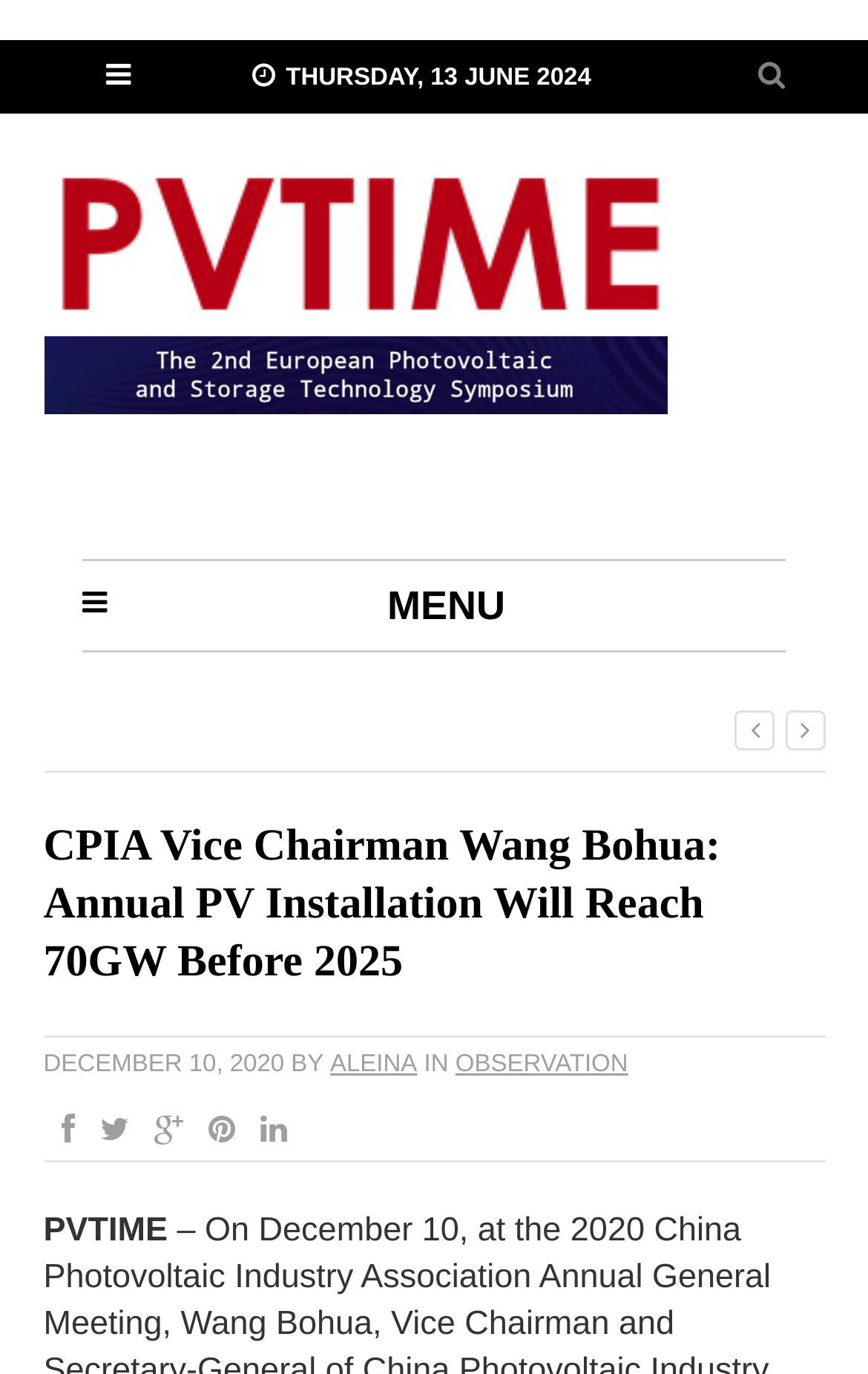Find the headline of the webpage and generate its text content.

CPIA Vice Chairman Wang Bohua: Annual PV Installation Will Reach 70GW Before 2025